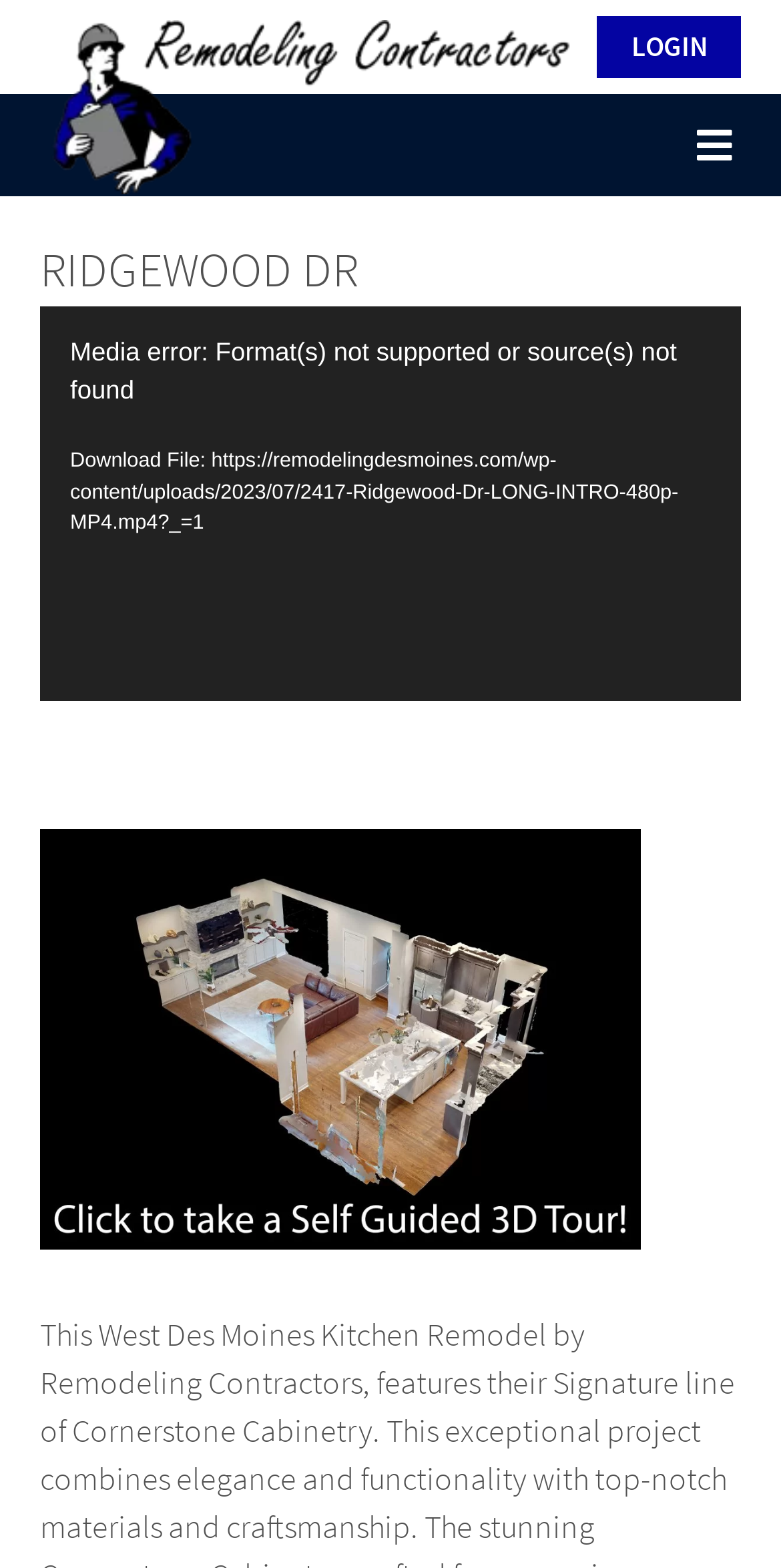What is the format of the downloadable file?
Using the information presented in the image, please offer a detailed response to the question.

The downloadable file is a video file, and its format can be determined from the link 'Download File: https://remodelingdesmoines.com/wp-content/uploads/2023/07/2417-Ridgewood-Dr-LONG-INTRO-480p-MP4.mp4?_=1', which indicates that the file is in MP4 format.